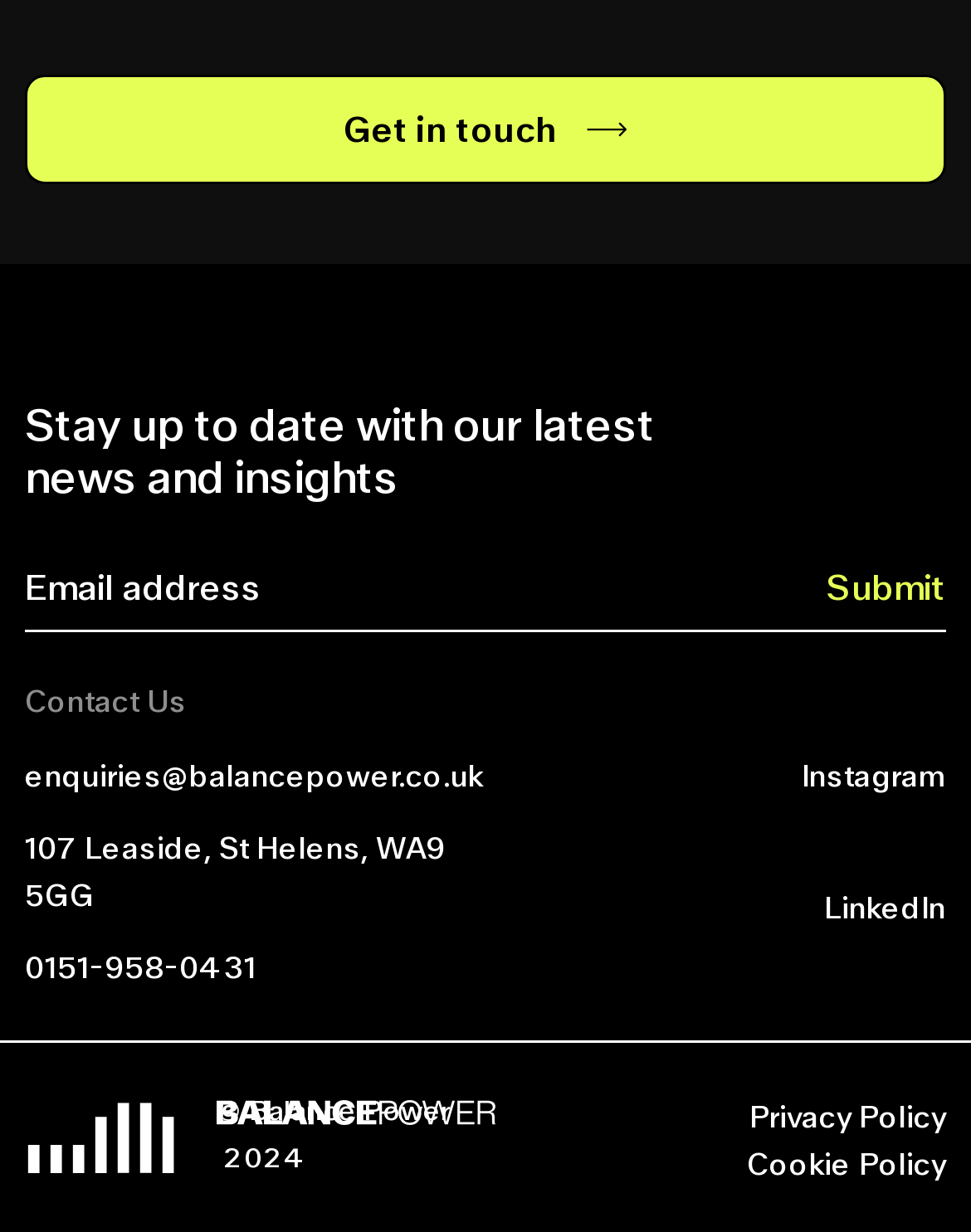Provide a one-word or short-phrase response to the question:
How many social media links are there?

2